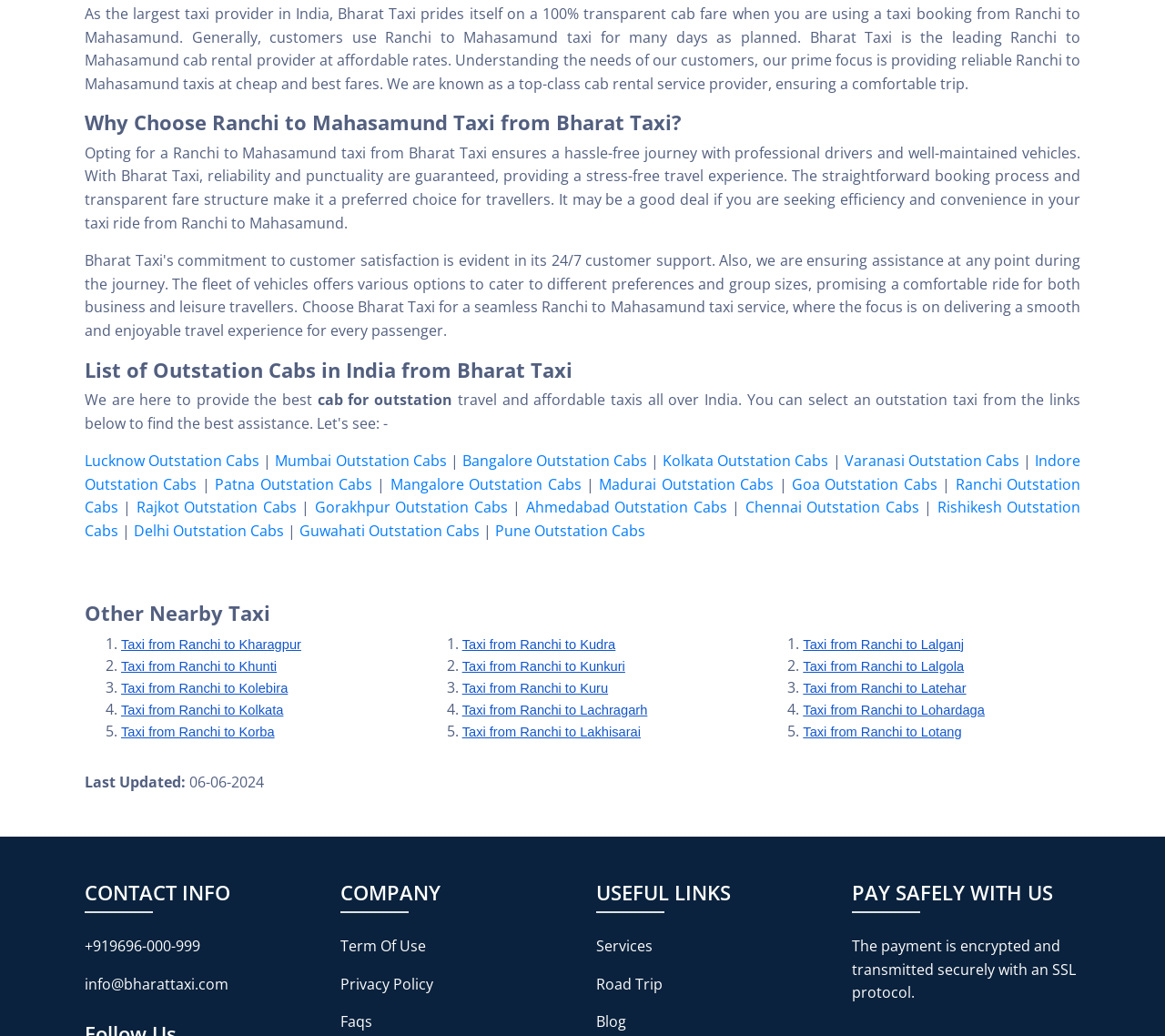Specify the bounding box coordinates of the area to click in order to execute this command: 'Click on Lucknow Outstation Cabs'. The coordinates should consist of four float numbers ranging from 0 to 1, and should be formatted as [left, top, right, bottom].

[0.073, 0.435, 0.223, 0.454]